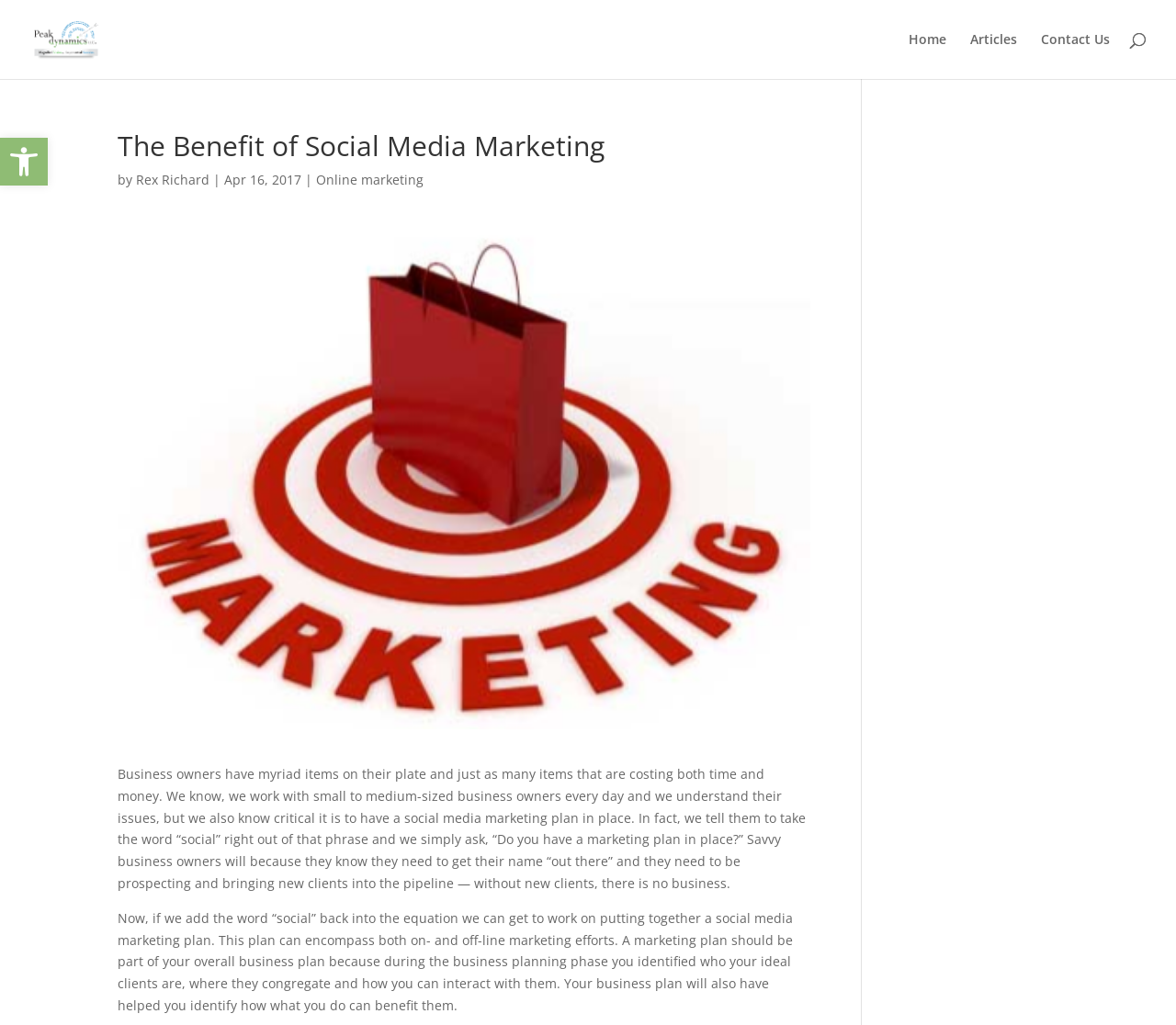Based on the image, provide a detailed and complete answer to the question: 
What type of business owners is the article referring to?

I found the answer by reading the text, which mentions 'we work with small to medium-sized business owners every day'.